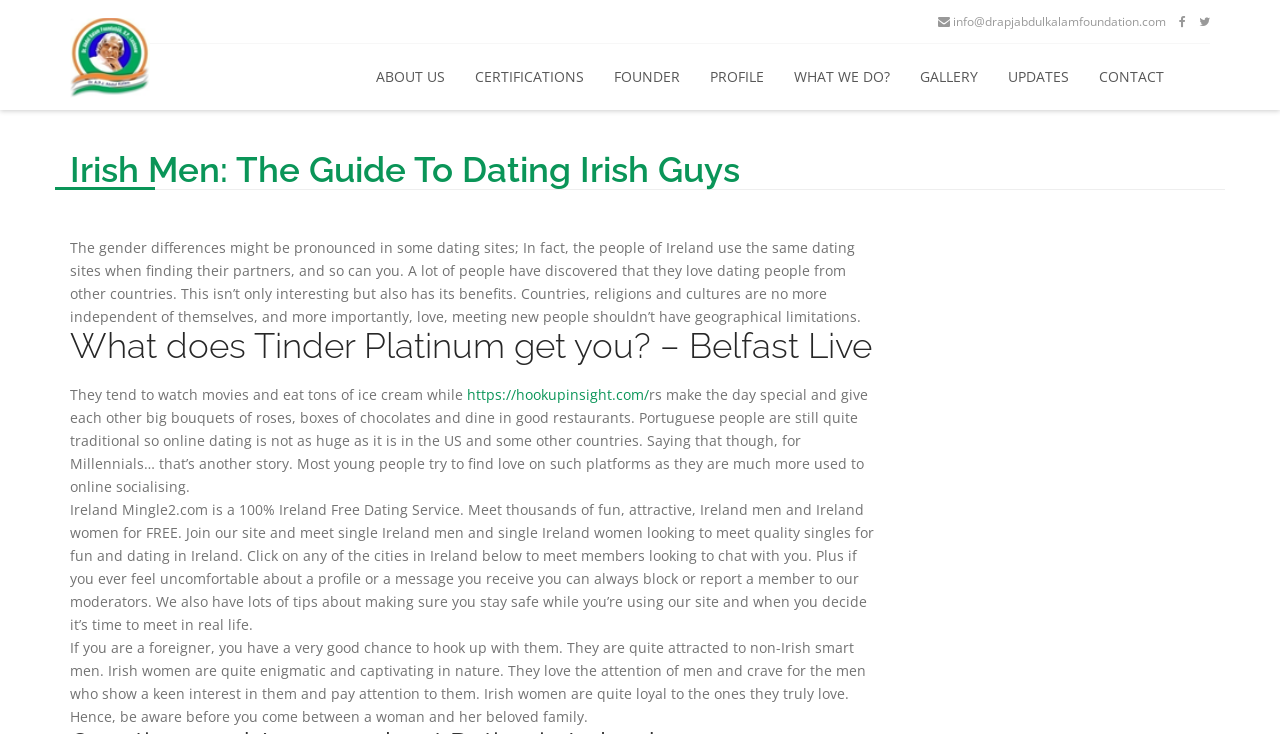Describe every aspect of the webpage in a detailed manner.

The webpage is about dating Irish men, specifically providing a guide to understanding their characteristics and behaviors. At the top, there is a navigation menu with links to various sections of the website, including "ABOUT US", "CERTIFICATIONS", "FOUNDER", "PROFILE", "WHAT WE DO?", "GALLERY", "UPDATES", and "CONTACT". 

Below the navigation menu, there is a heading that reads "Irish Men: The Guide To Dating Irish Guys". 

Following the heading, there is a block of text that discusses the benefits of dating people from other countries, including Ireland. The text highlights that love should not have geographical limitations and that people from different cultures and religions can come together.

Next, there is another heading that reads "What does Tinder Platinum get you? – Belfast Live", which is followed by a paragraph of text that describes the dating habits of Irish people, including their love for movies, ice cream, and romantic gestures.

The webpage also features a link to an external website, hookupinsight.com, and a block of text that discusses online dating in Portugal and Ireland, highlighting the differences in online dating habits between the two countries.

Further down, there is a long block of text that describes a free dating service in Ireland, Mingle2.com, which allows users to meet and chat with single men and women in Ireland. The text also provides safety tips for using the website.

Finally, there is a concluding block of text that provides advice for foreigners who want to date Irish women, highlighting their enigmatic and captivating nature, as well as their loyalty to their loved ones.